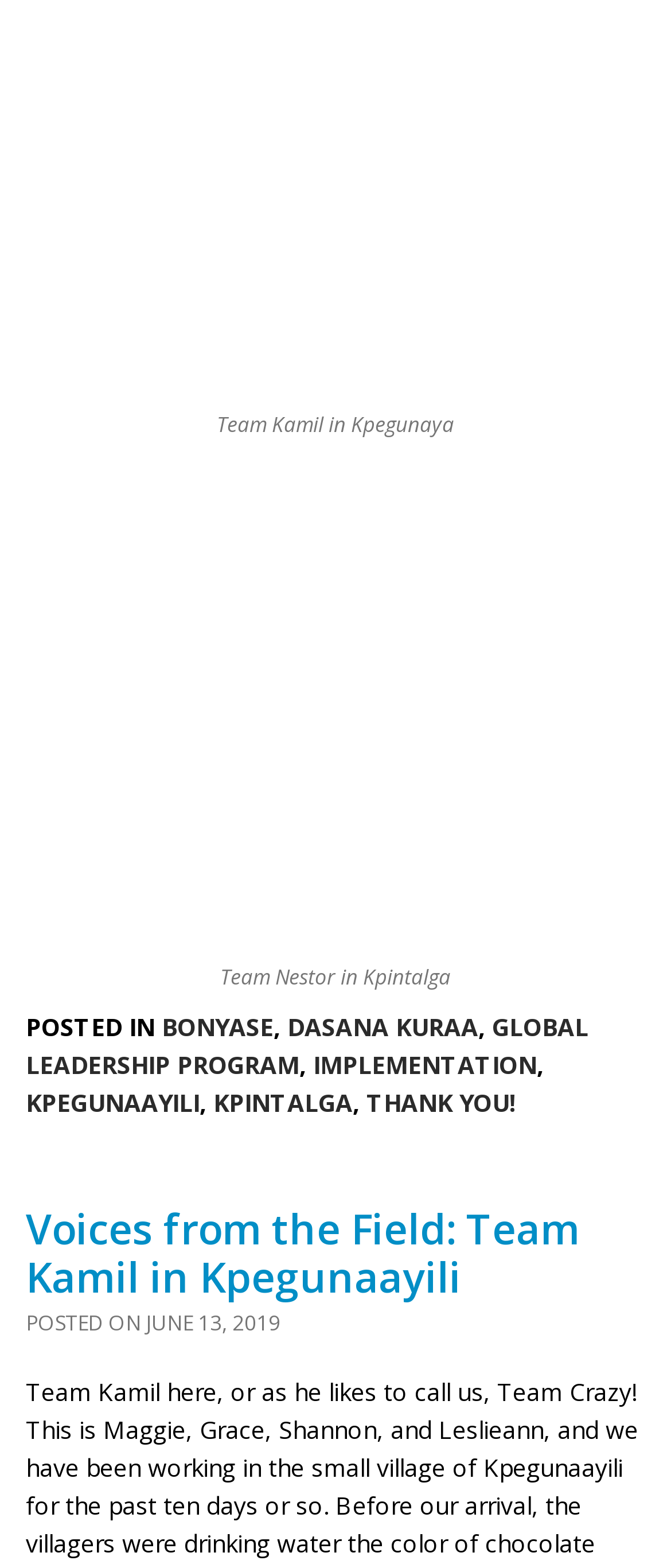For the following element description, predict the bounding box coordinates in the format (top-left x, top-left y, bottom-right x, bottom-right y). All values should be floating point numbers between 0 and 1. Description: parent_node: Team Nestor in Kpintalga

[0.038, 0.307, 0.962, 0.603]